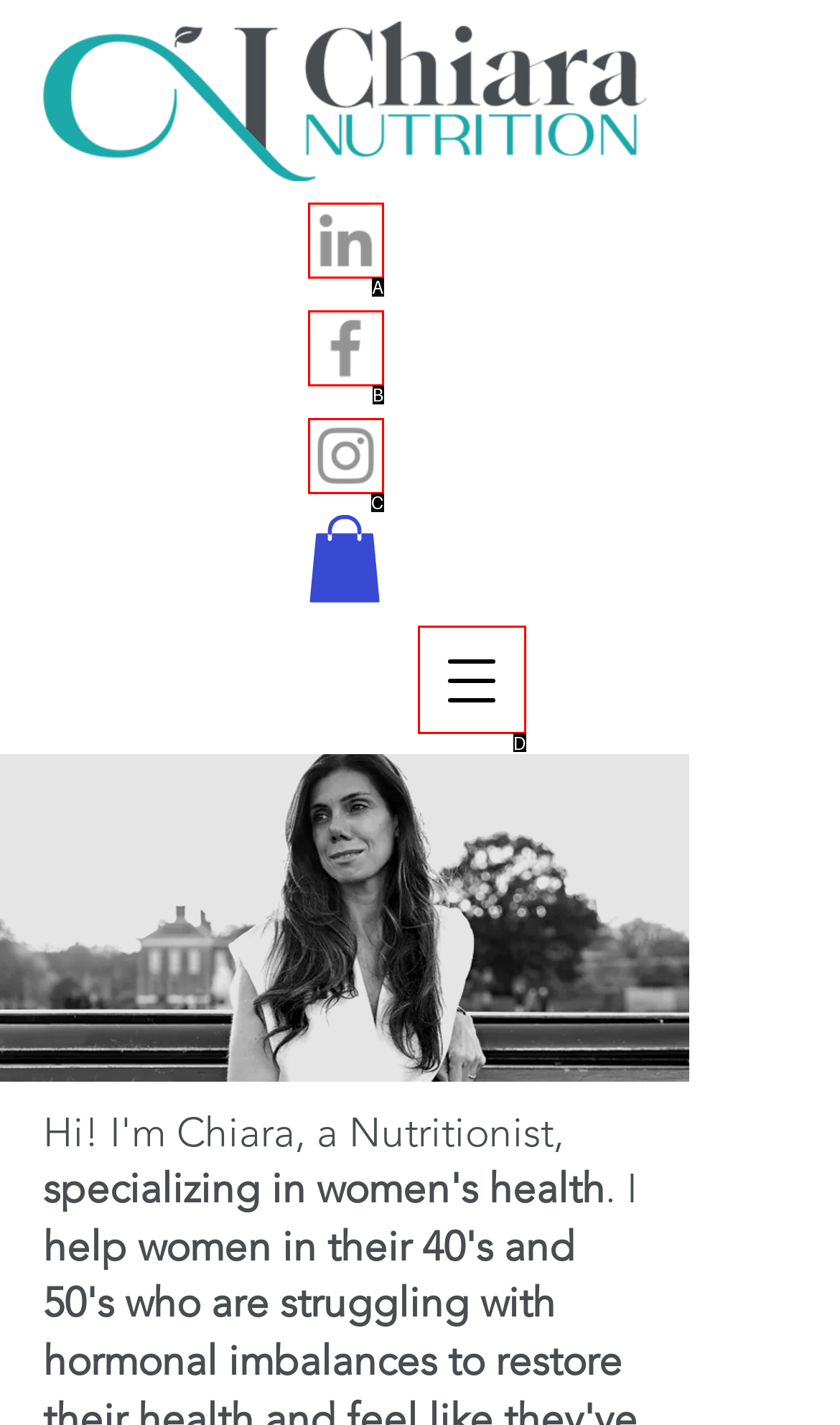Select the letter from the given choices that aligns best with the description: aria-label="Open navigation menu". Reply with the specific letter only.

D